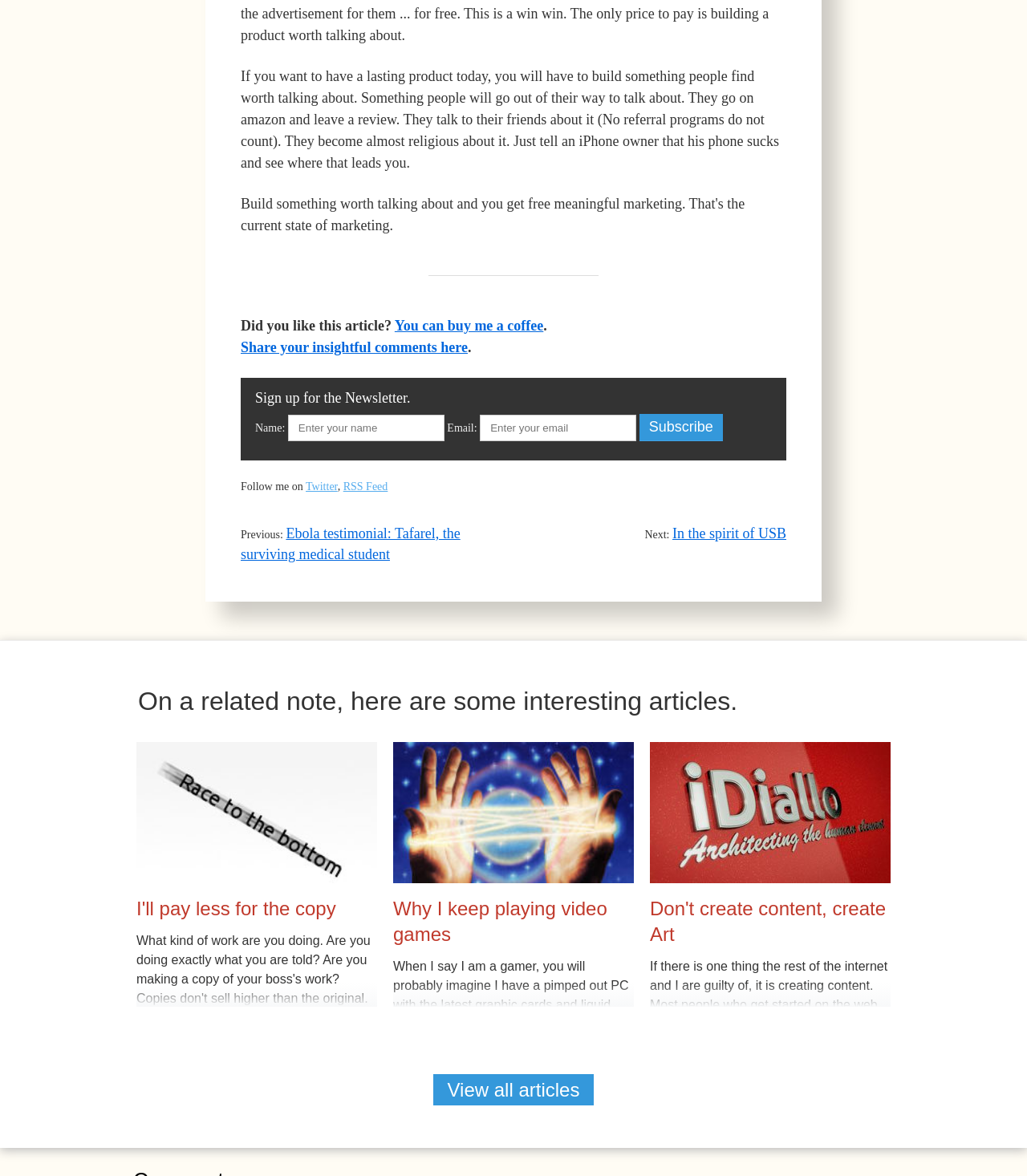Please locate the clickable area by providing the bounding box coordinates to follow this instruction: "Share your insightful comments here".

[0.234, 0.289, 0.455, 0.302]